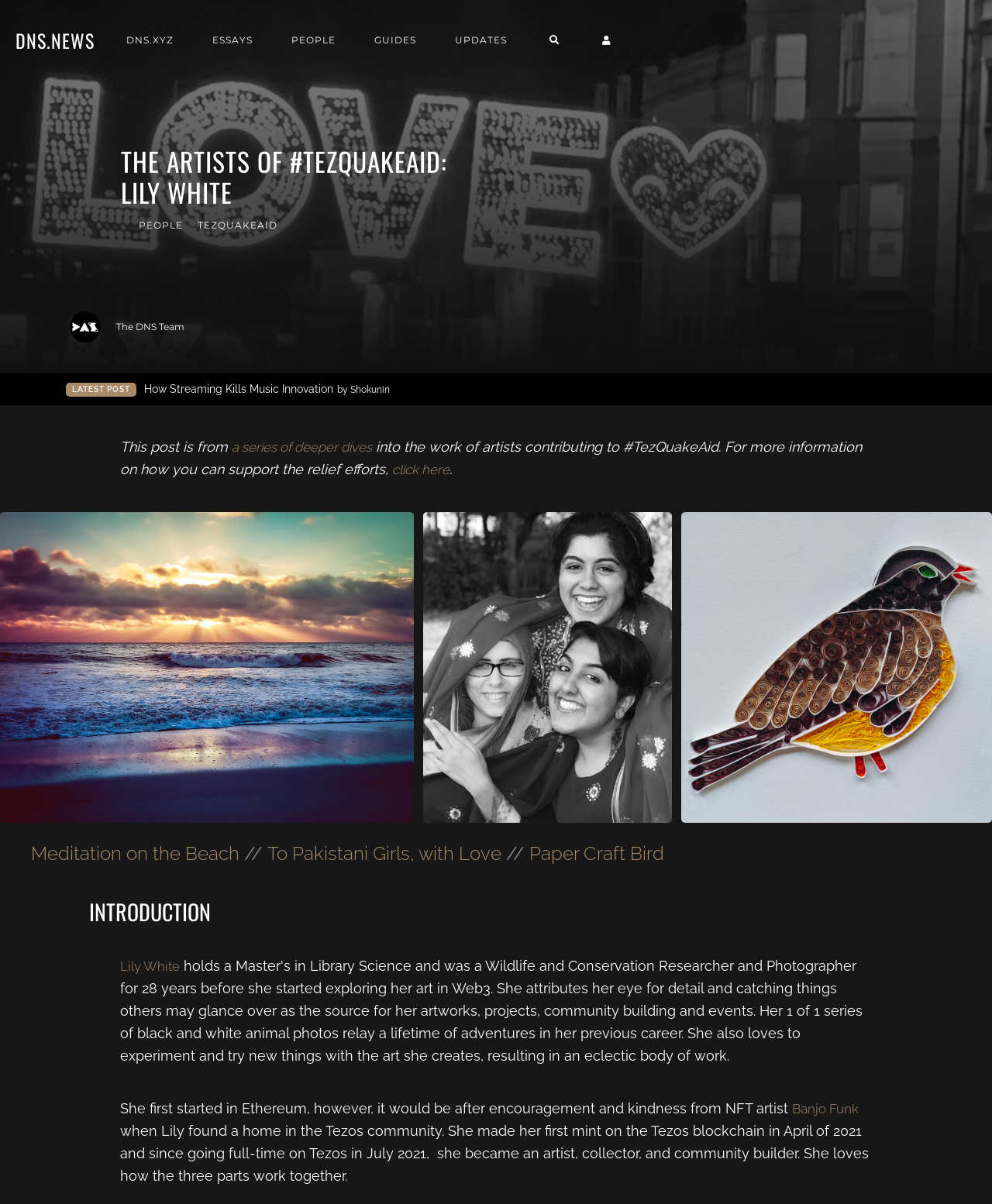Locate the bounding box coordinates of the clickable element to fulfill the following instruction: "Read the latest post". Provide the coordinates as four float numbers between 0 and 1 in the format [left, top, right, bottom].

[0.073, 0.324, 0.131, 0.331]